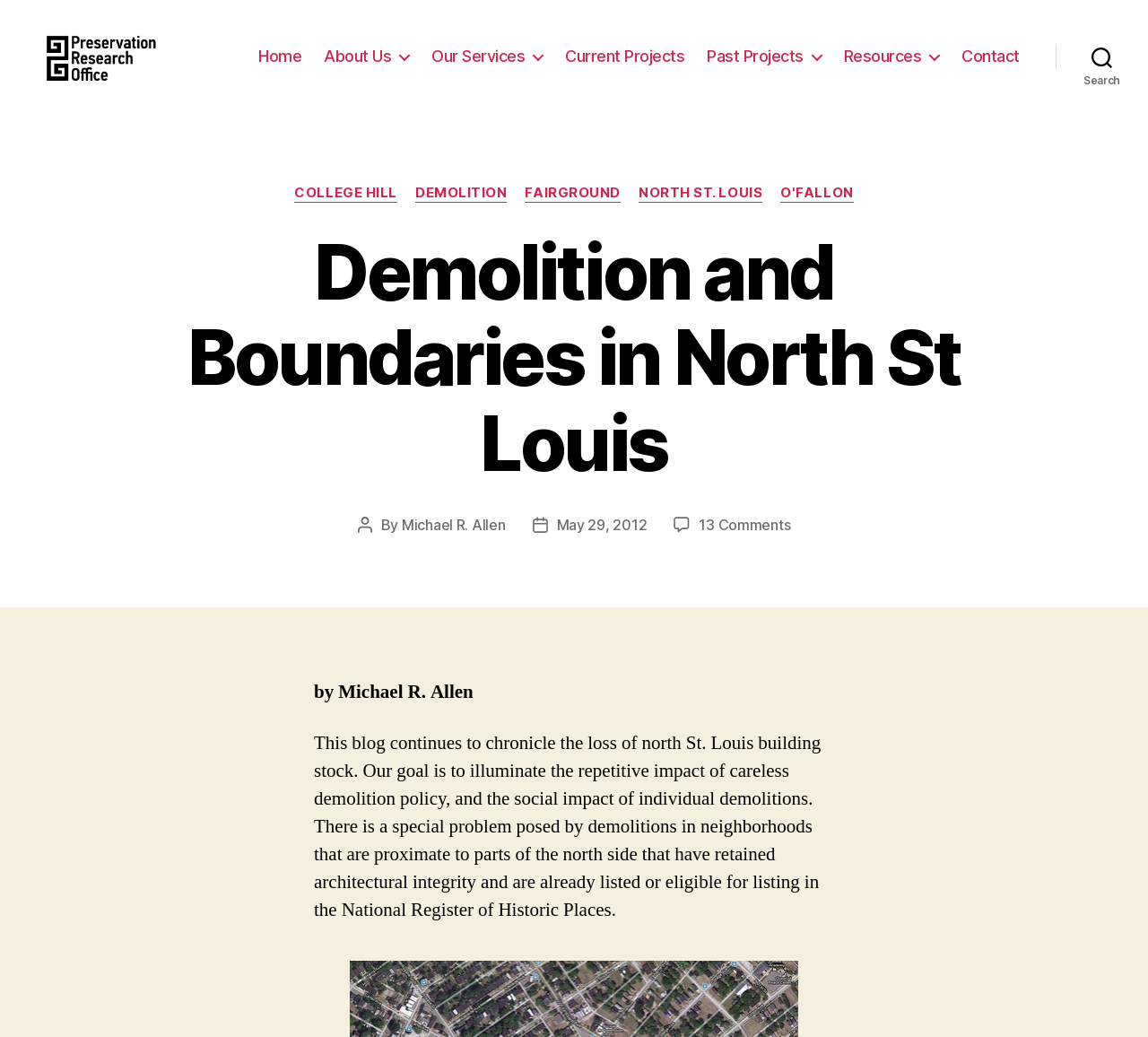Please locate the bounding box coordinates of the region I need to click to follow this instruction: "View the About Us page".

[0.282, 0.054, 0.357, 0.072]